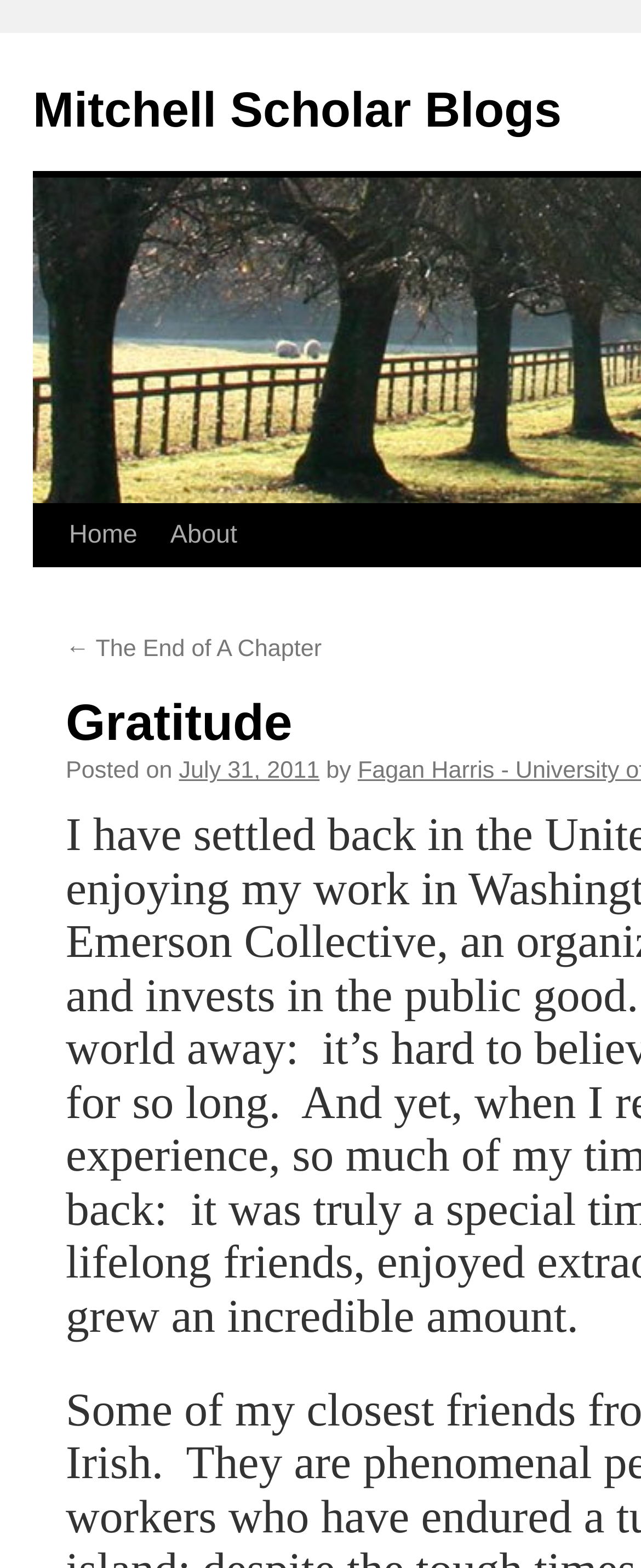What is the title of the first blog post? Analyze the screenshot and reply with just one word or a short phrase.

The End of A Chapter